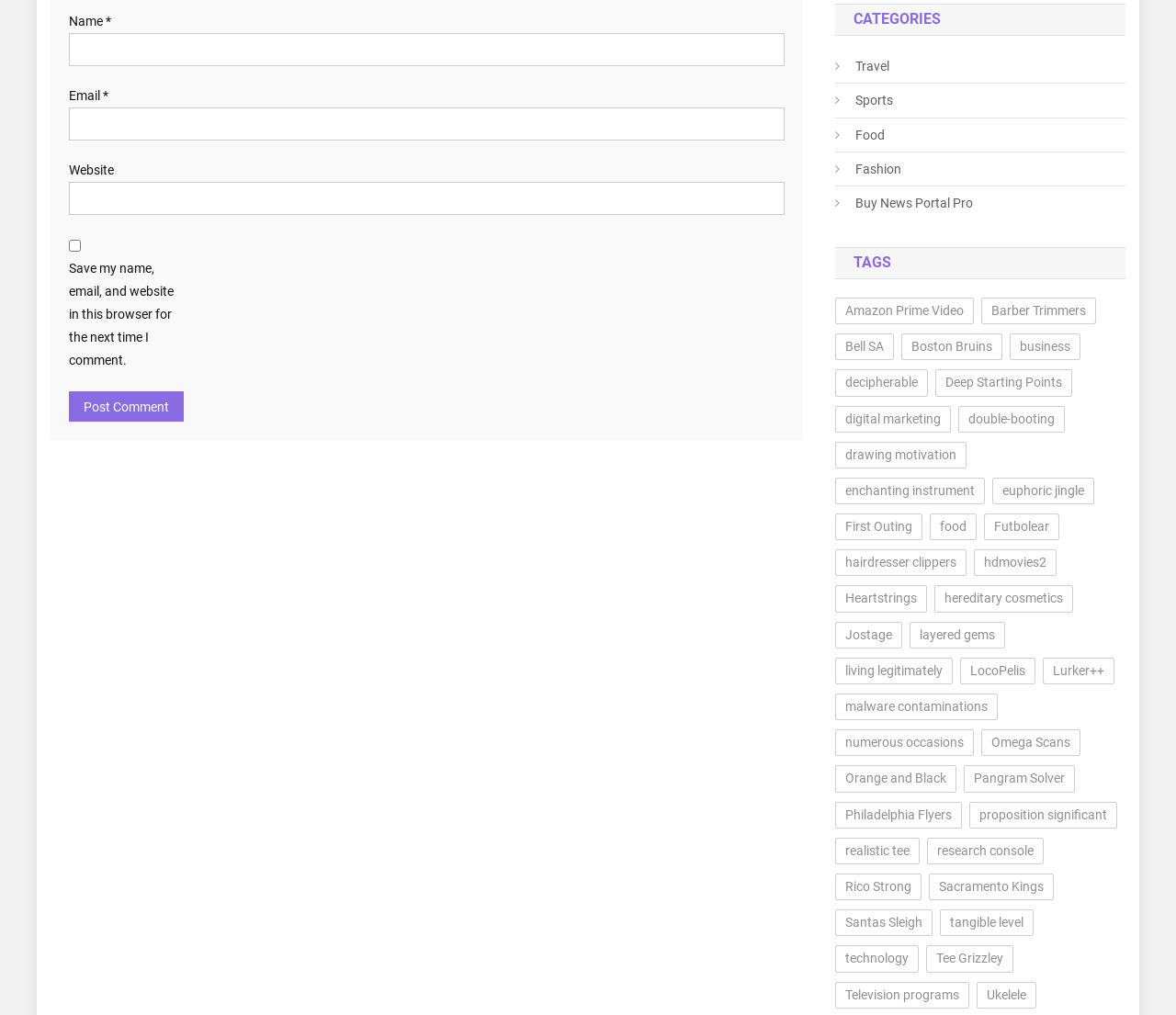What is the purpose of the checkbox?
Please respond to the question with a detailed and informative answer.

The checkbox is located below the 'Website' textbox and has a label 'Save my name, email, and website in this browser for the next time I comment.' This suggests that its purpose is to save the commenter's information for future comments.